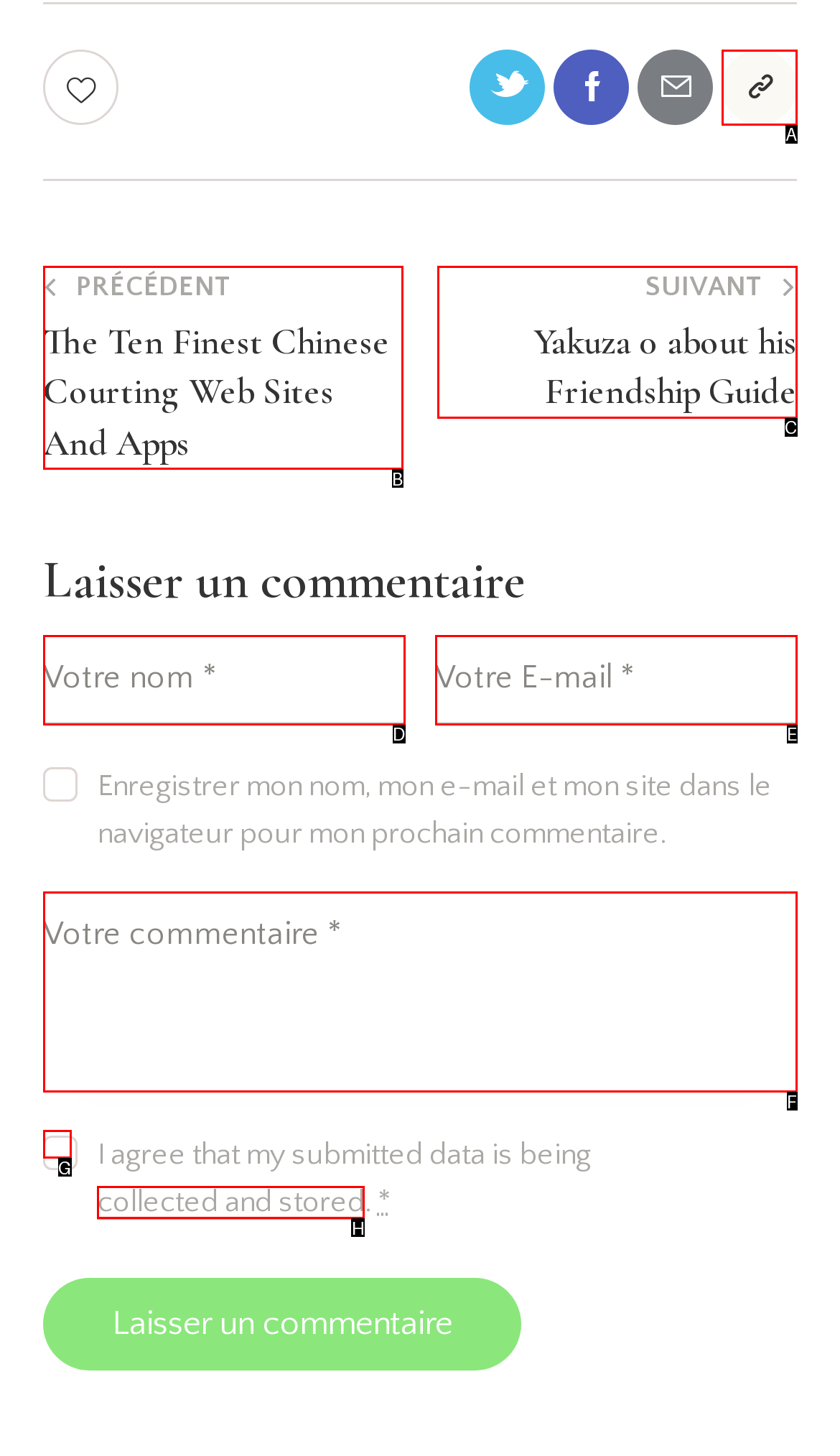Choose the HTML element that best fits the given description: name="comment" placeholder="Votre commentaire *". Answer by stating the letter of the option.

F